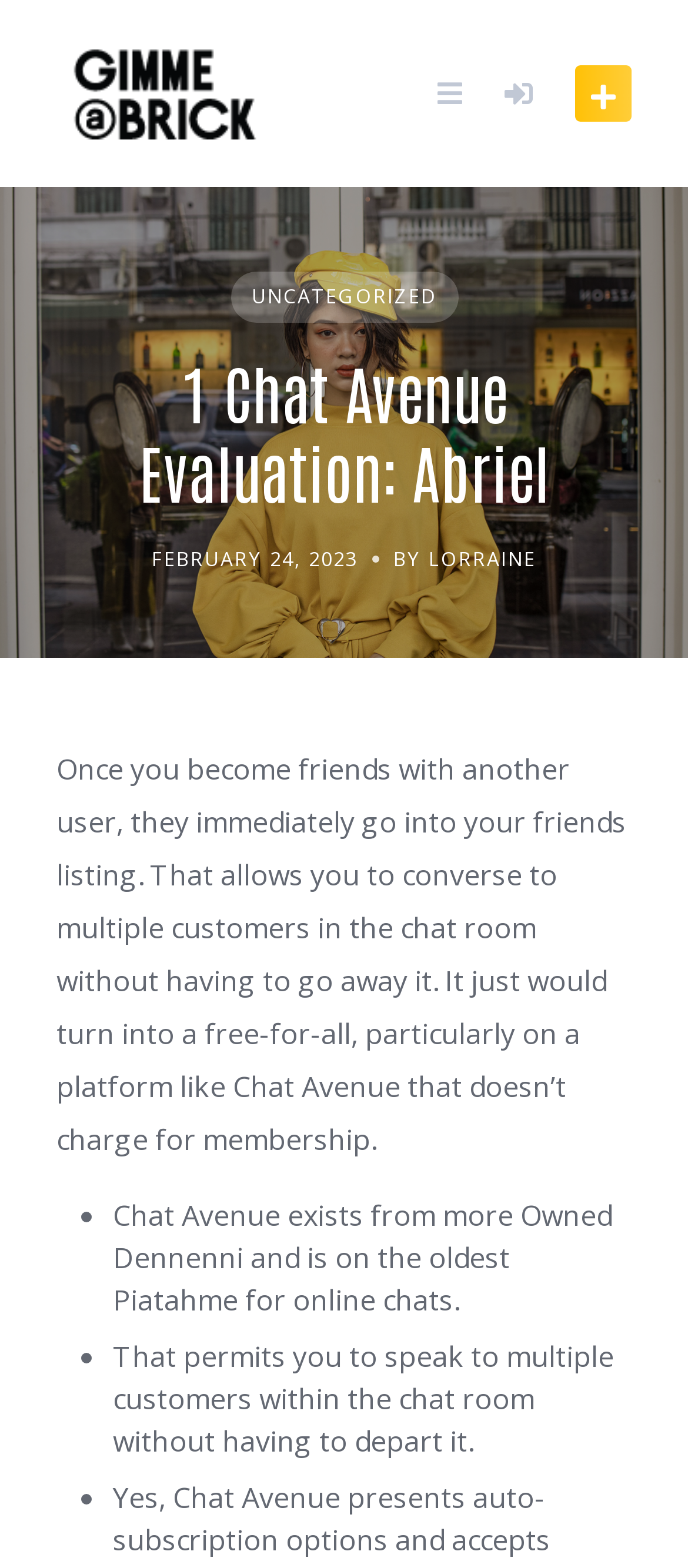What is the benefit of becoming friends with another user?
Please give a well-detailed answer to the question.

According to the text, once you become friends with another user, they immediately go into your friends listing, which allows you to converse to multiple customers in the chat room without having to leave it.